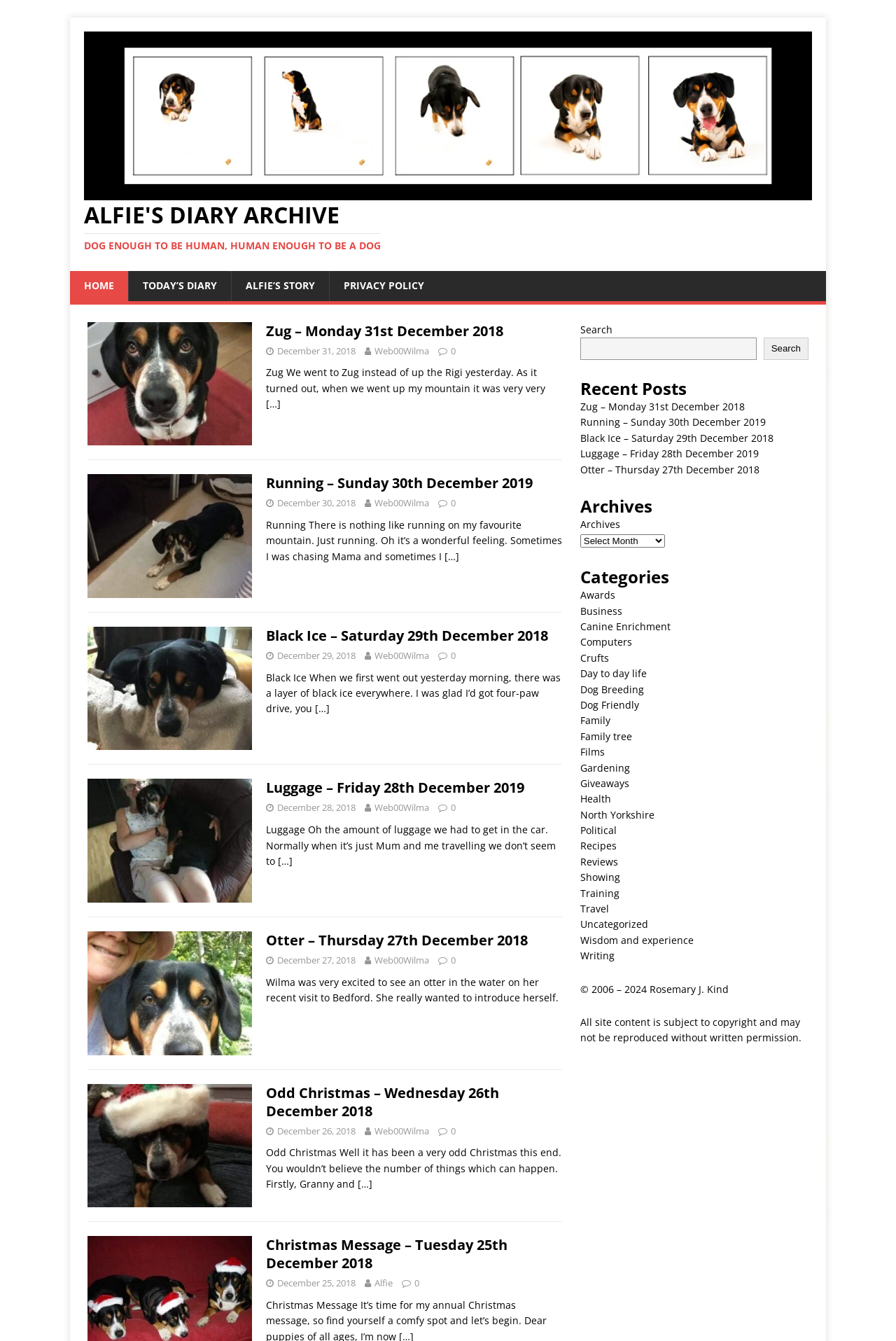Determine the coordinates of the bounding box that should be clicked to complete the instruction: "view Alfie's story". The coordinates should be represented by four float numbers between 0 and 1: [left, top, right, bottom].

[0.258, 0.202, 0.367, 0.224]